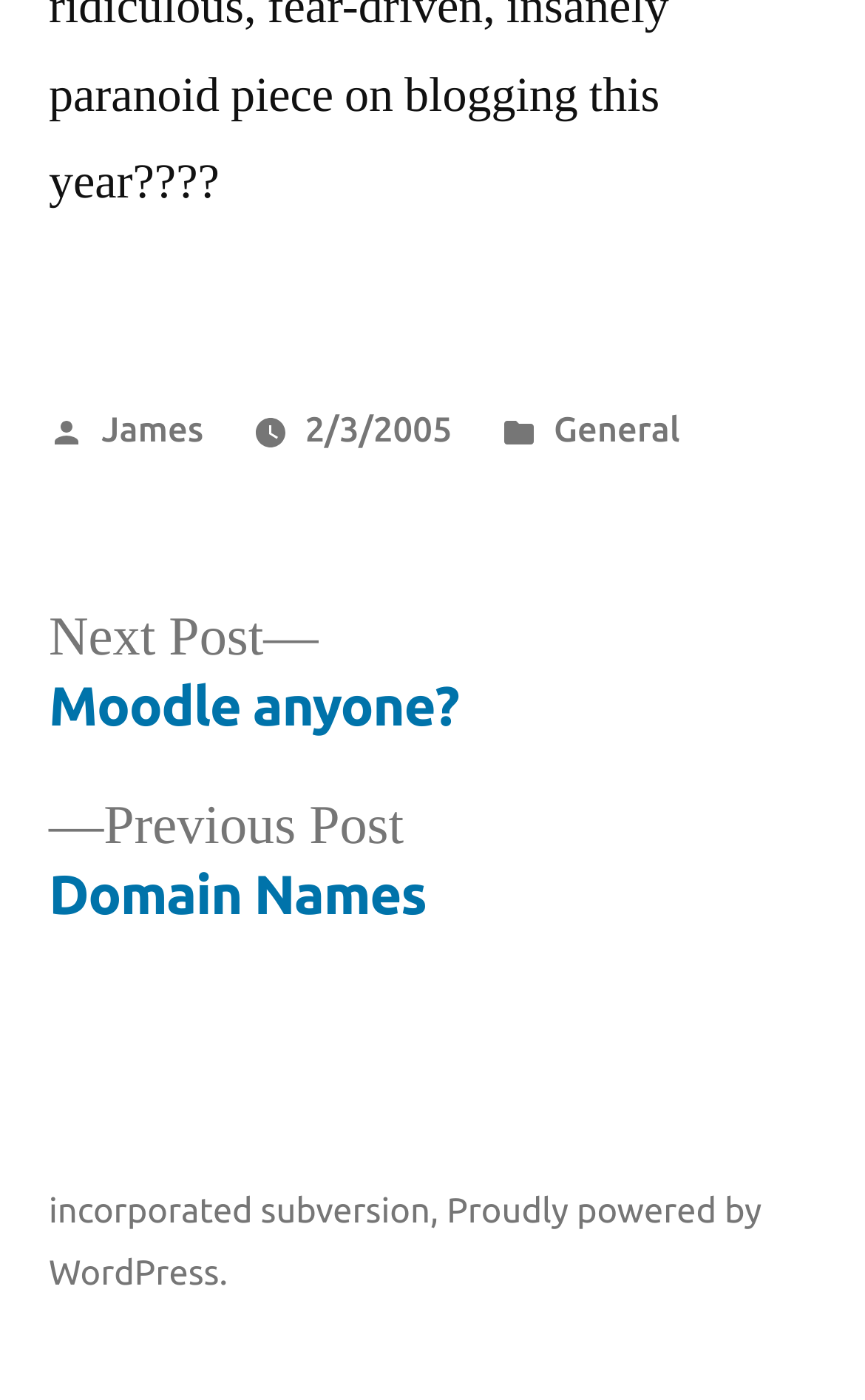What is the category of the latest article?
By examining the image, provide a one-word or phrase answer.

General